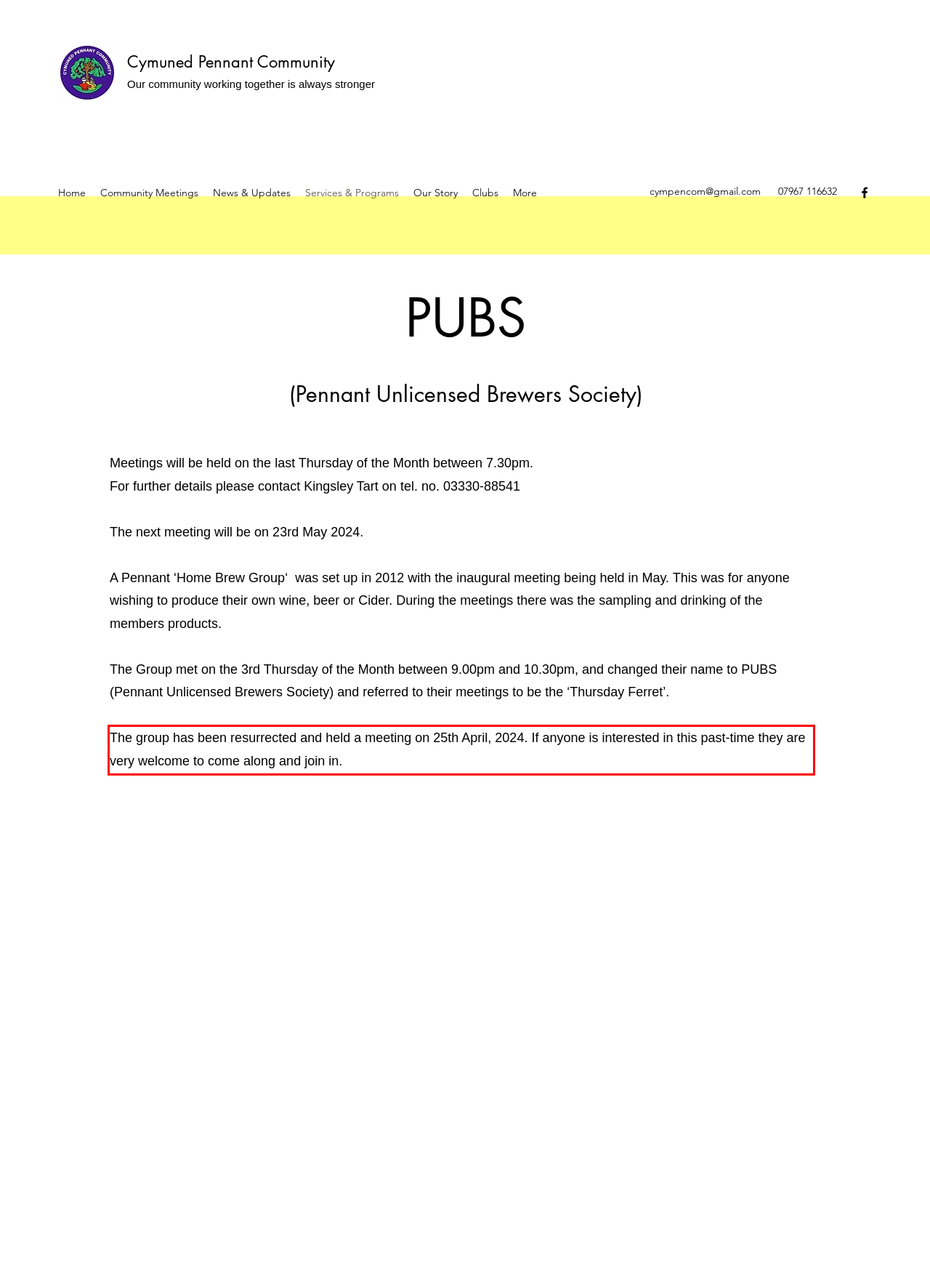You are provided with a screenshot of a webpage that includes a red bounding box. Extract and generate the text content found within the red bounding box.

The group has been resurrected and held a meeting on 25th April, 2024. If anyone is interested in this past-time they are very welcome to come along and join in.